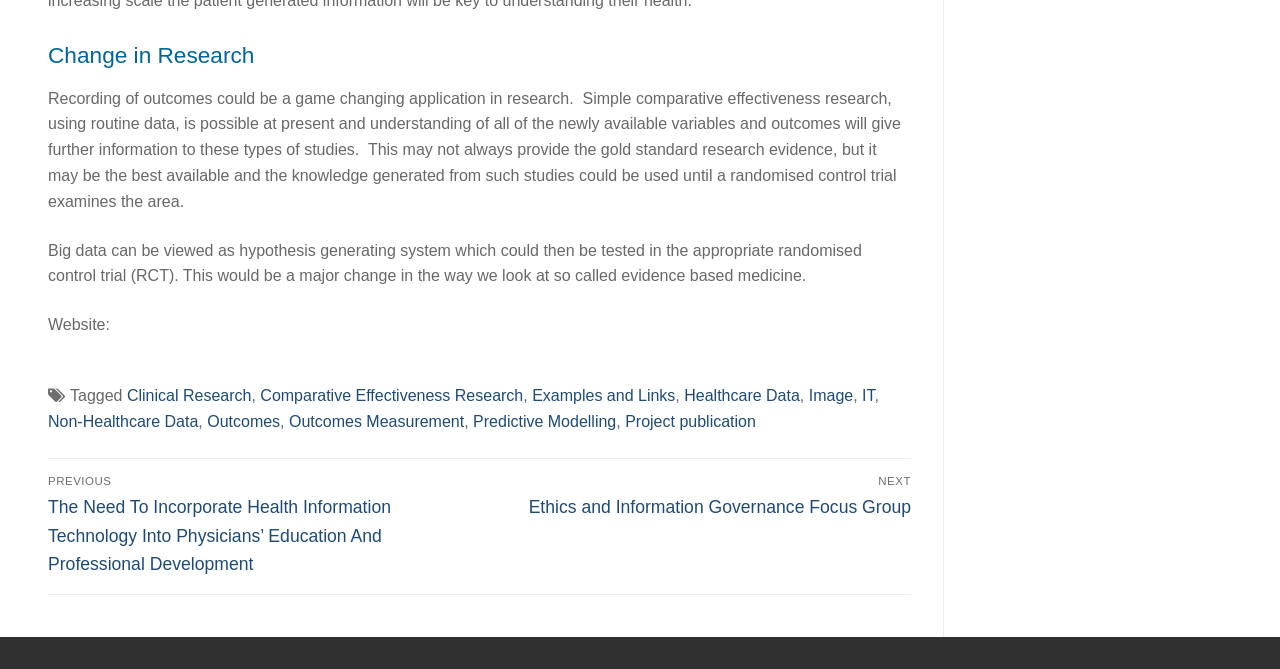What is the navigation option at the bottom of the page?
Make sure to answer the question with a detailed and comprehensive explanation.

The navigation option at the bottom of the page is 'Posts', which allows users to navigate to previous or next posts, with links to 'Previous post: The Need To Incorporate Health Information Technology Into Physicians’ Education And Professional Development' and 'Next post: Ethics and Information Governance Focus Group'.